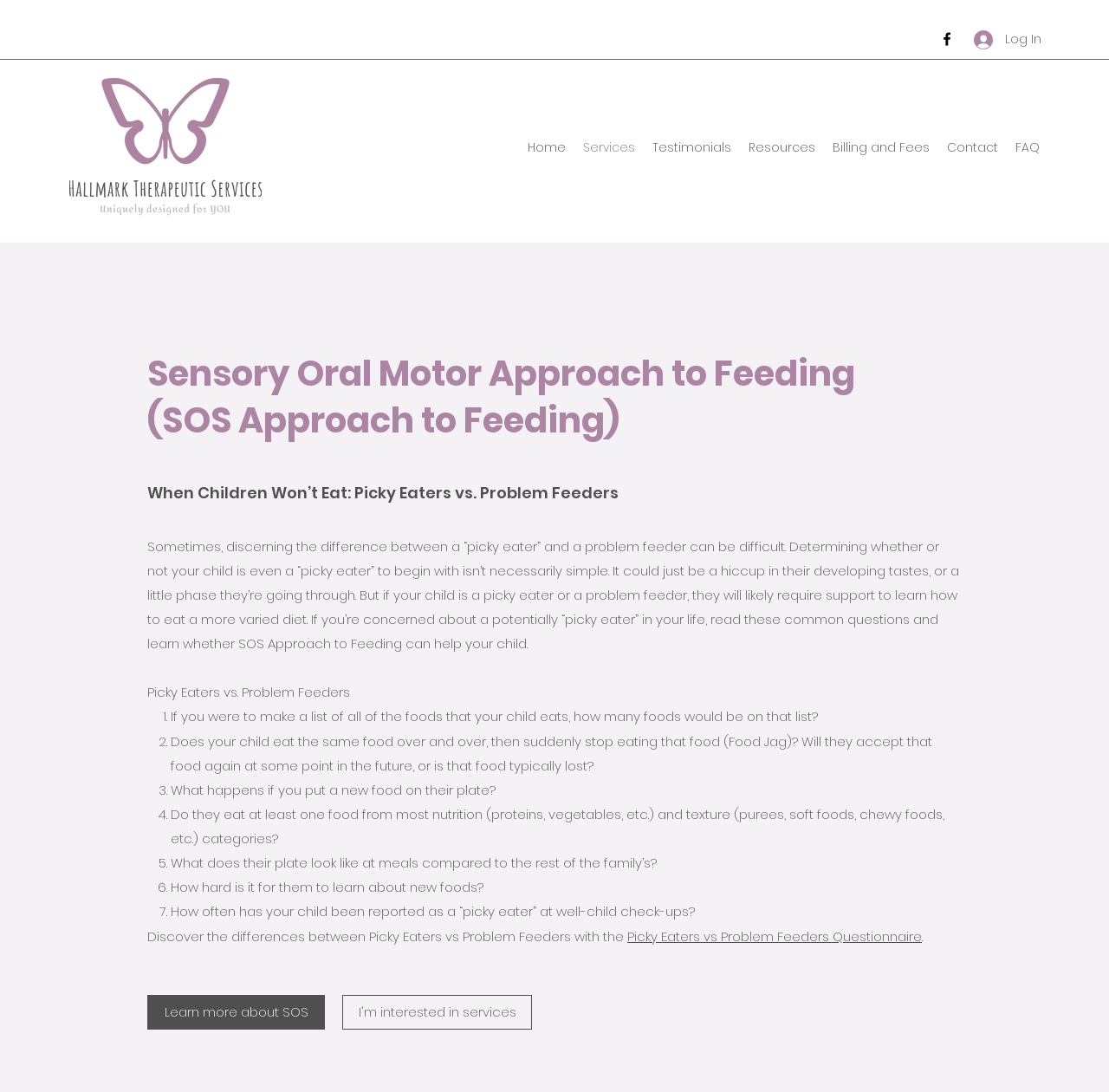Please provide a detailed answer to the question below based on the screenshot: 
What is the text of the link that mentions learning more about SOS?

I looked at the links on the webpage and found one that mentions learning more about SOS, which is likely a link to more information about the Sensory Oral Motor Approach to Feeding.